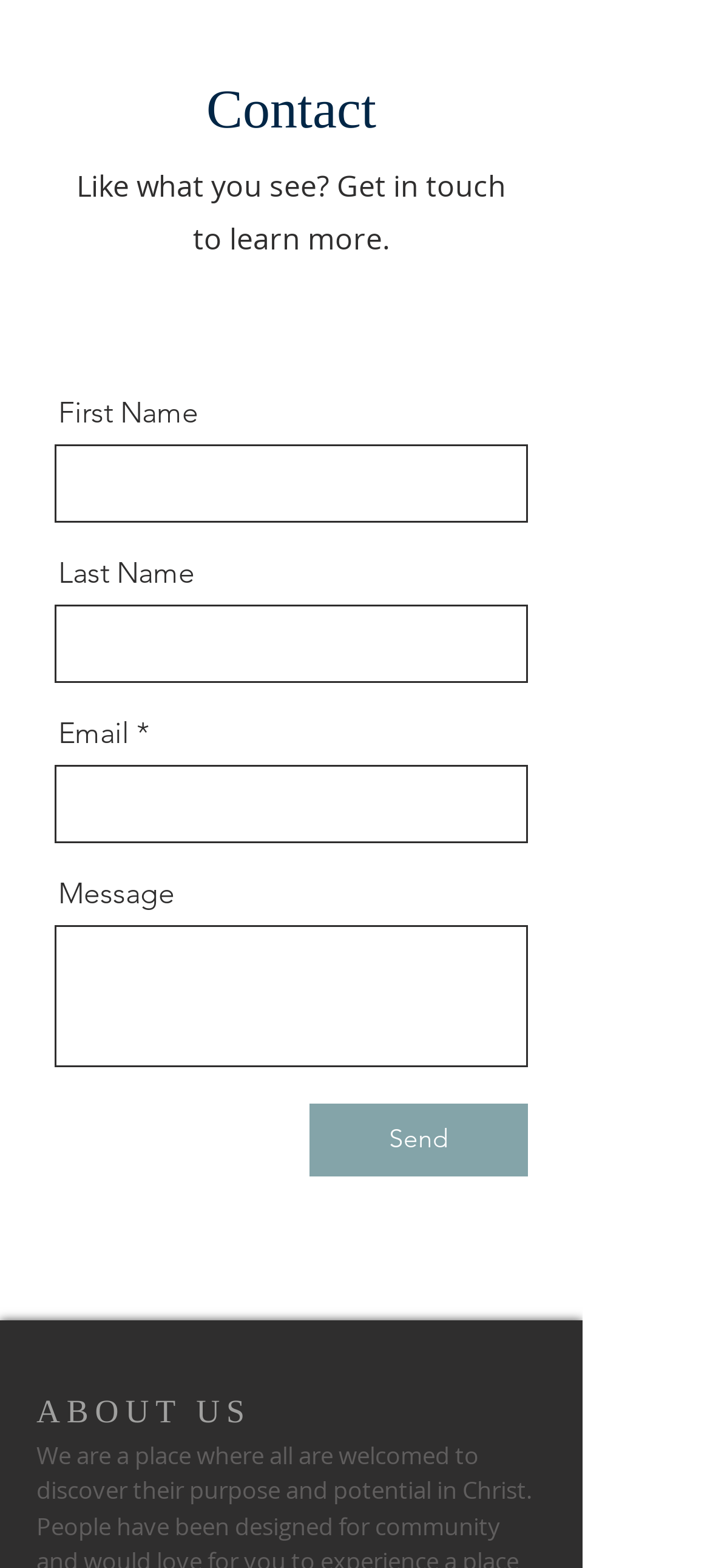Determine the bounding box for the UI element as described: "parent_node: Message". The coordinates should be represented as four float numbers between 0 and 1, formatted as [left, top, right, bottom].

[0.077, 0.59, 0.744, 0.68]